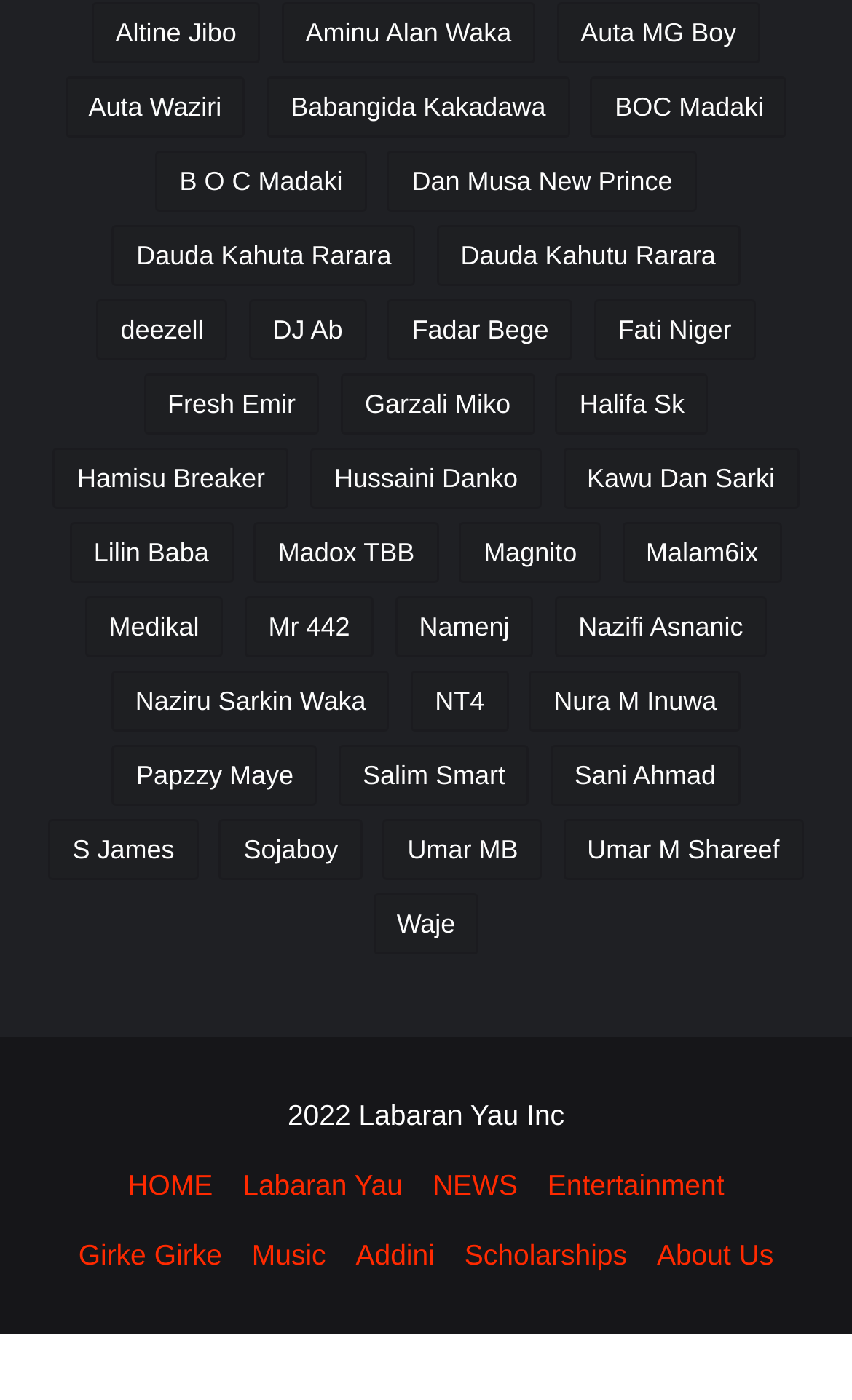Reply to the question with a single word or phrase:
What is the last link on the webpage?

About Us